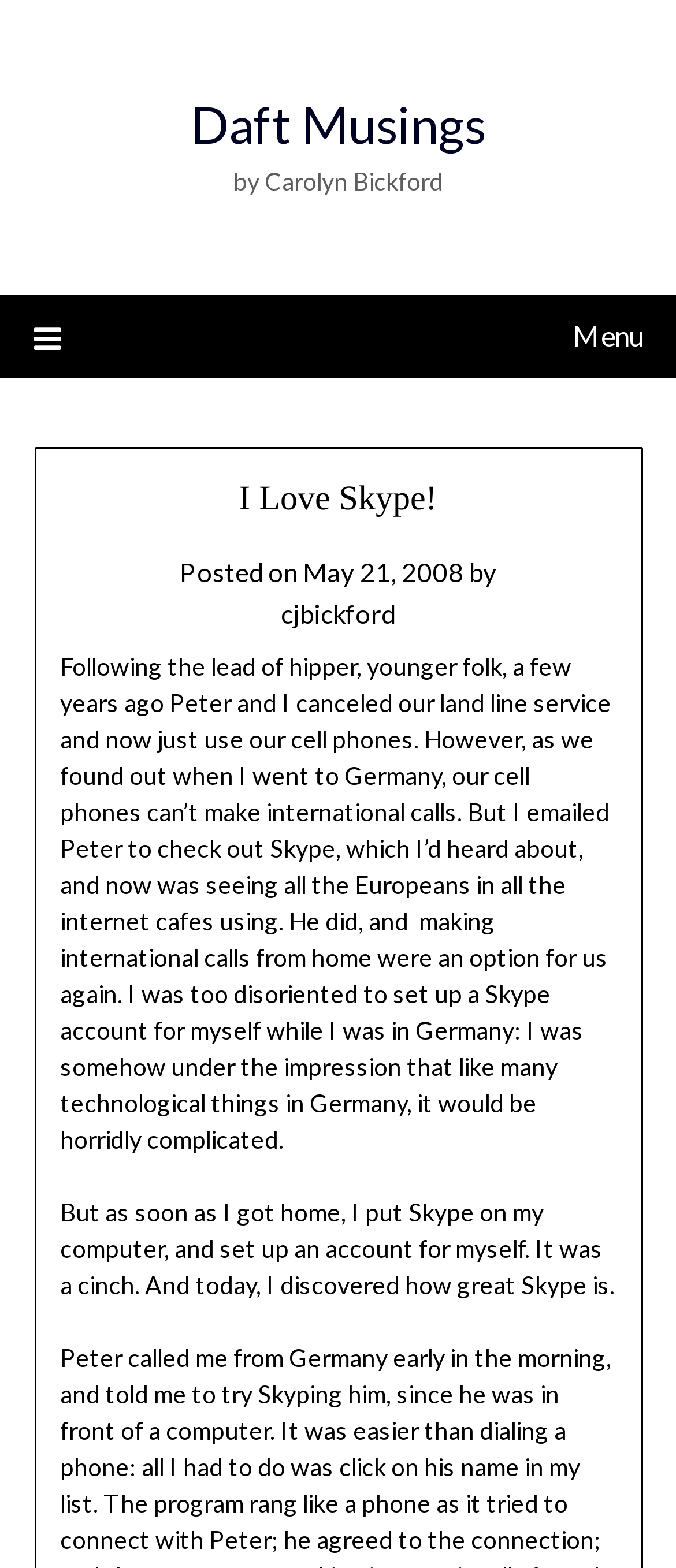Where did the author go before setting up a Skype account?
Based on the image, provide your answer in one word or phrase.

Germany